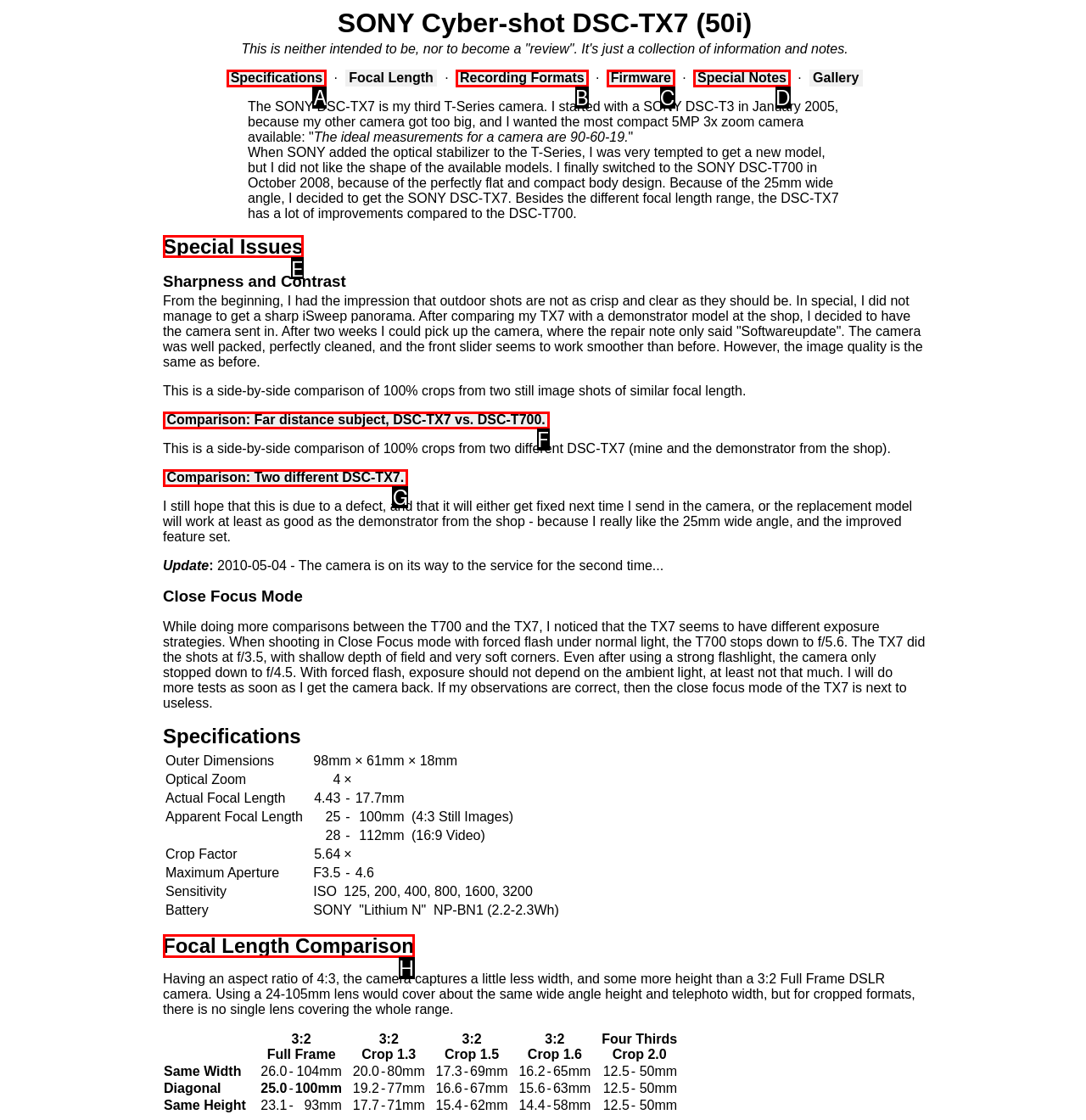Choose the UI element to click on to achieve this task: Read Special Issues. Reply with the letter representing the selected element.

E